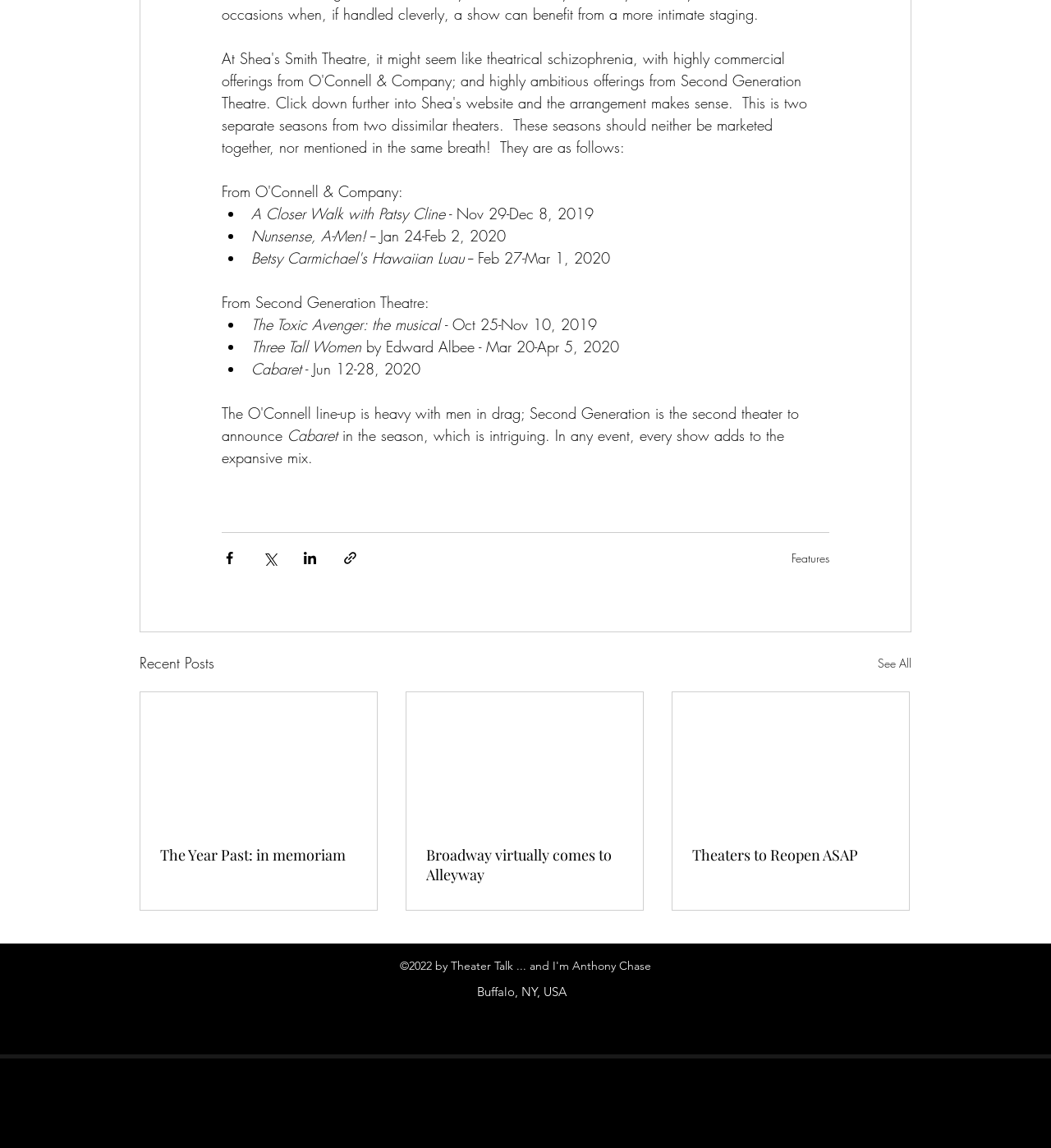What is the location mentioned at the bottom of the webpage?
Look at the screenshot and provide an in-depth answer.

The location 'Buffalo, NY, USA' is mentioned at the bottom of the webpage, indicating the location of the theater or event.